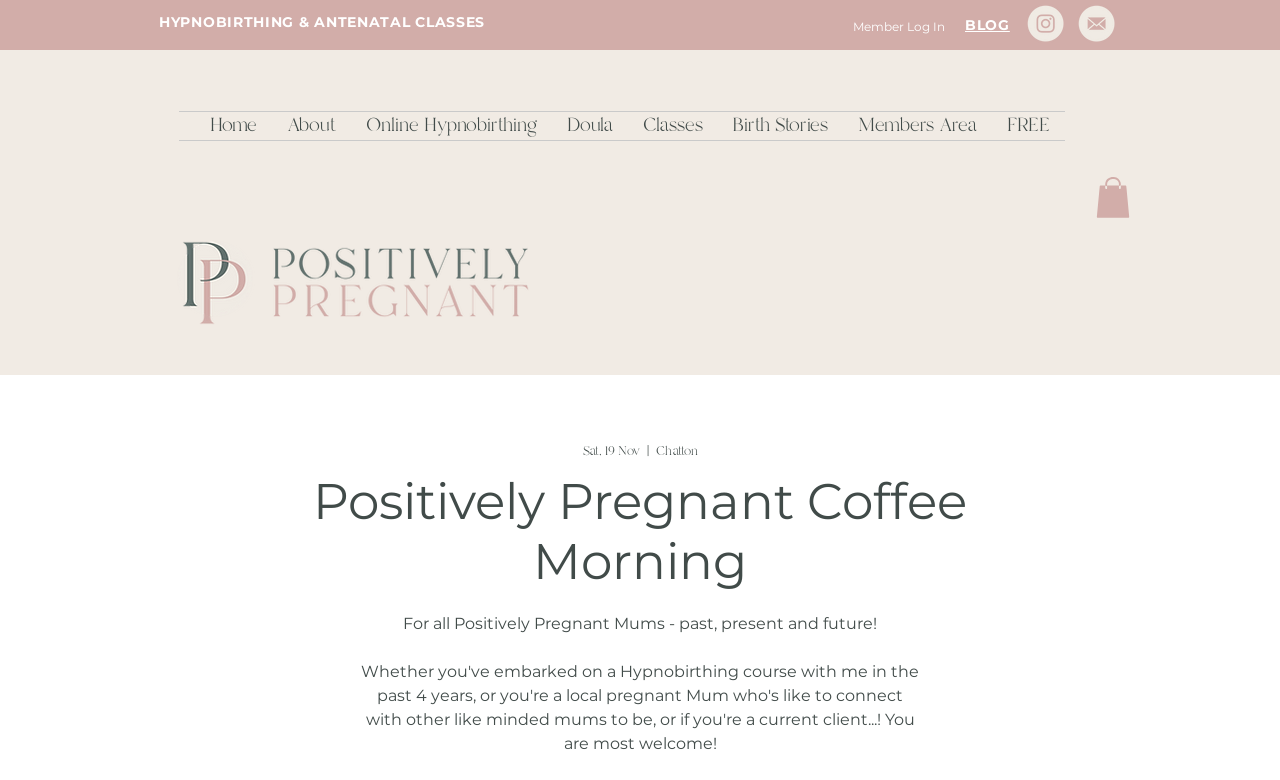Please answer the following question using a single word or phrase: 
What is the main topic of this website?

Pregnancy and Hypnobirthing